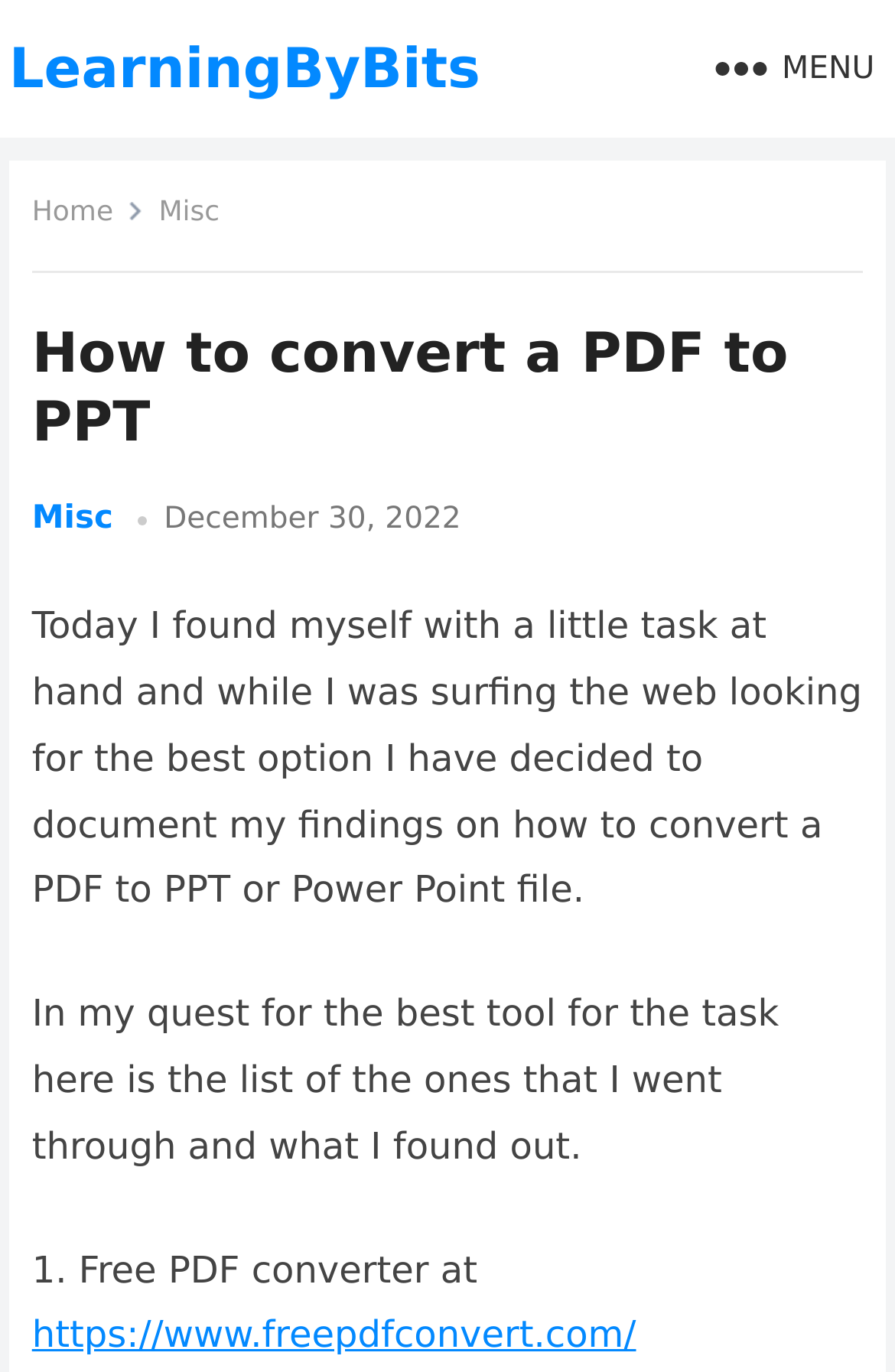From the details in the image, provide a thorough response to the question: What is the format of the file being converted?

I found that the article is about converting a PDF file to PPT or Power Point file. This is mentioned in the main heading and throughout the article content.